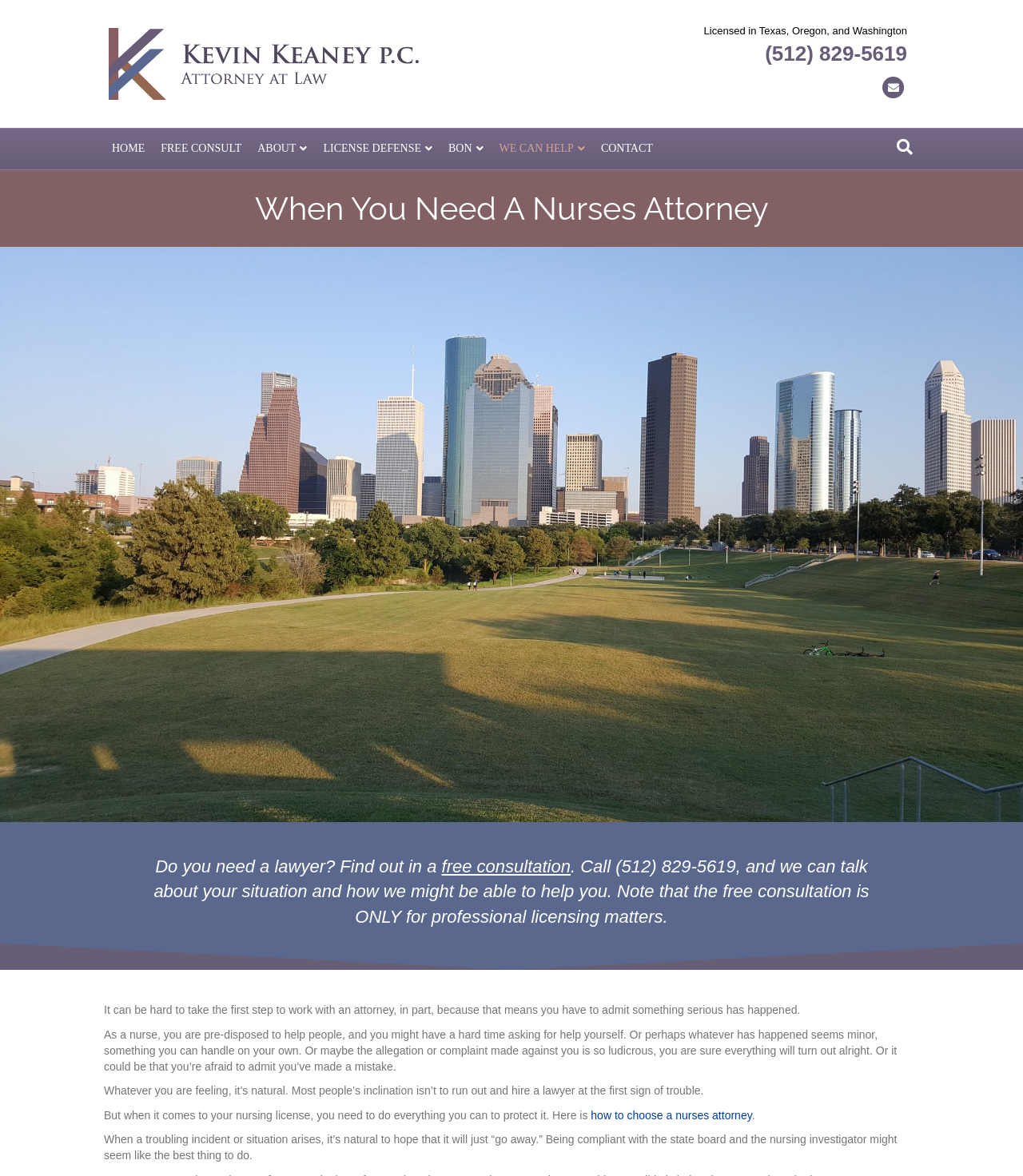Can you find the bounding box coordinates of the area I should click to execute the following instruction: "Click the 'LICENSE DEFENSE' link"?

[0.308, 0.109, 0.43, 0.144]